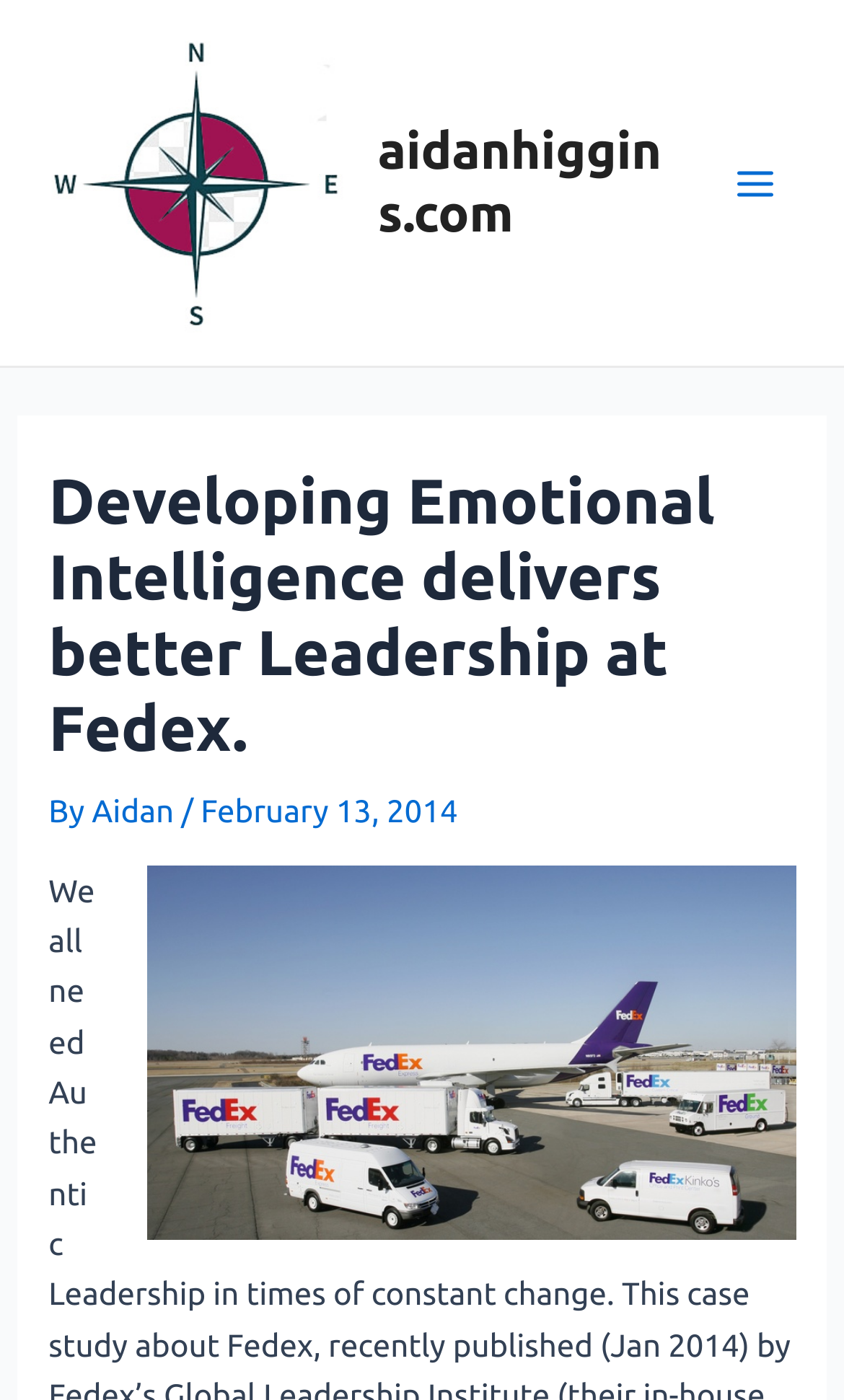What is the company mentioned in the article?
Please look at the screenshot and answer in one word or a short phrase.

Fedex